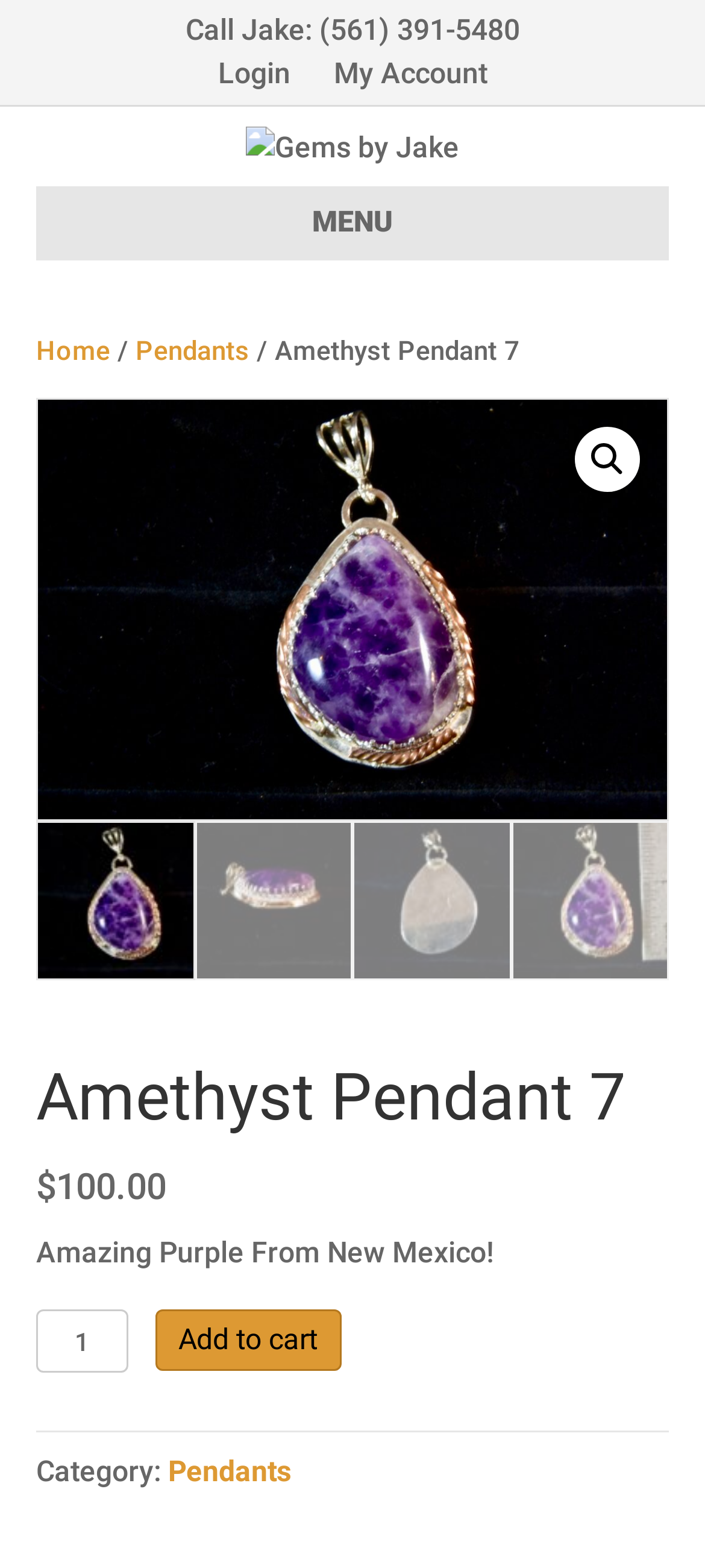Kindly determine the bounding box coordinates for the clickable area to achieve the given instruction: "Login".

[0.283, 0.033, 0.437, 0.061]